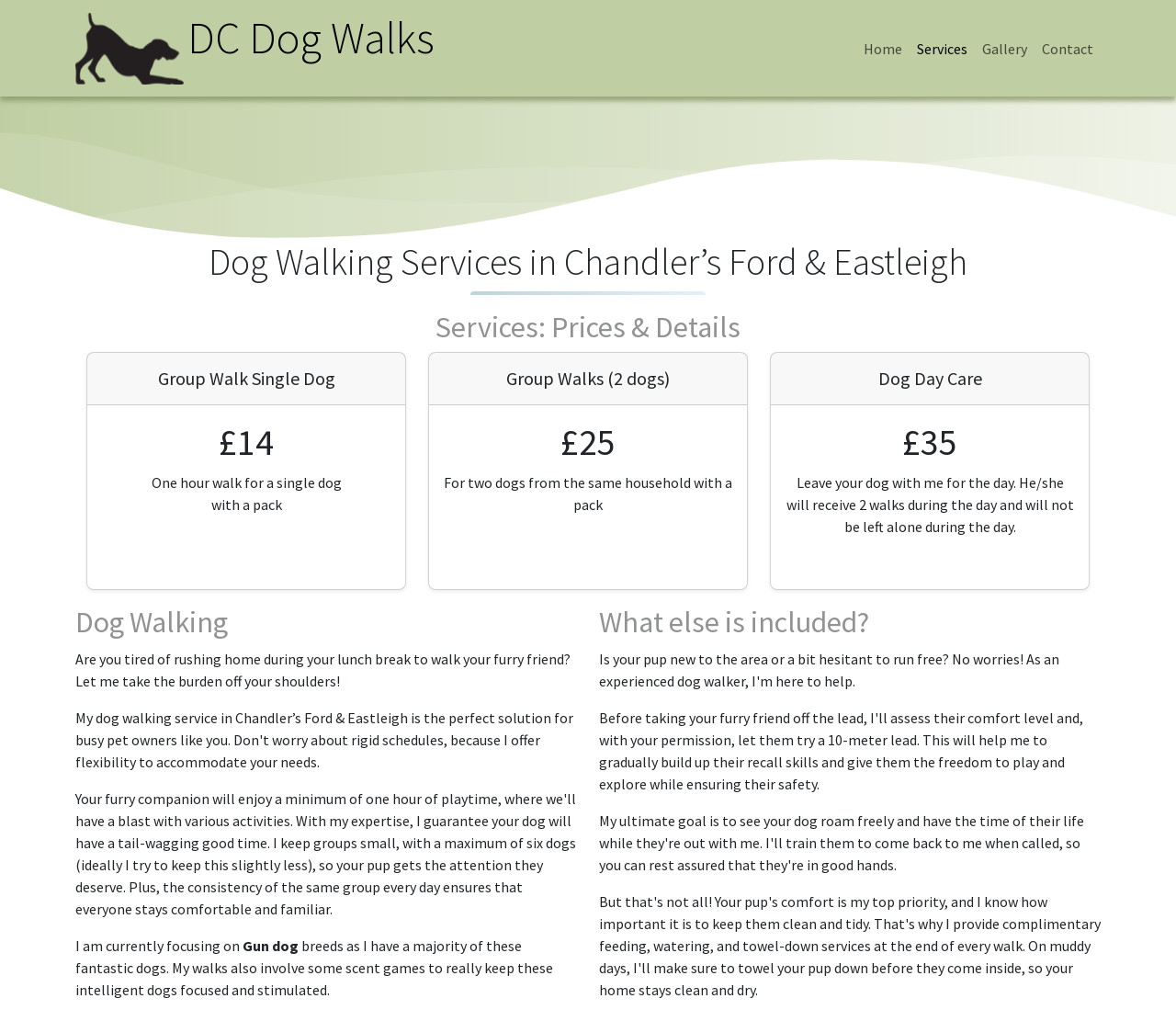What type of breeds is the dog walker currently focusing on?
Please provide a detailed and thorough answer to the question.

According to the webpage, the dog walker is currently focusing on gun dog breeds, which is mentioned in the text under the 'Dog Walking' section.